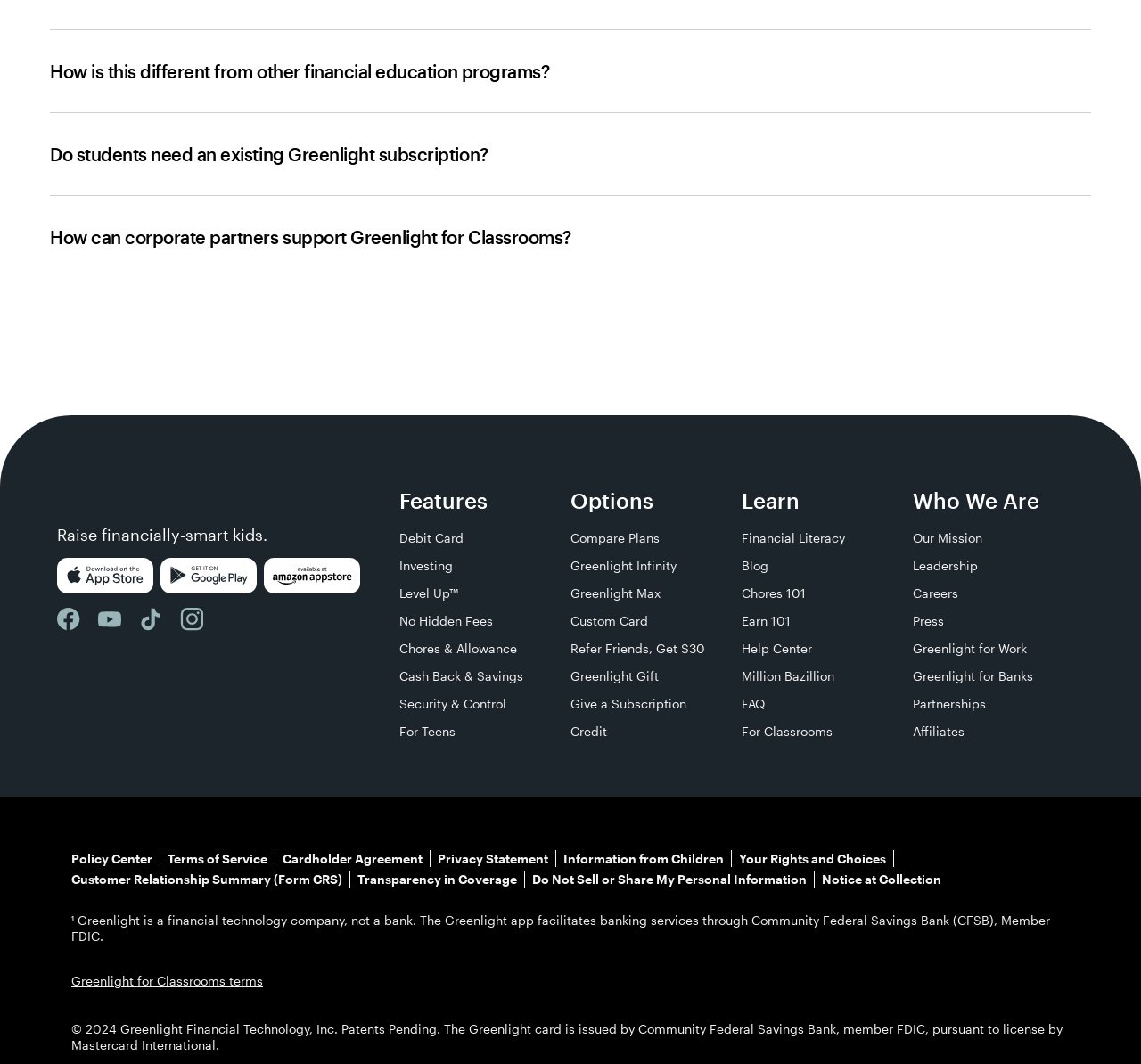What is the name of the financial literacy program for kids?
Please provide a single word or phrase answer based on the image.

Million Bazillion